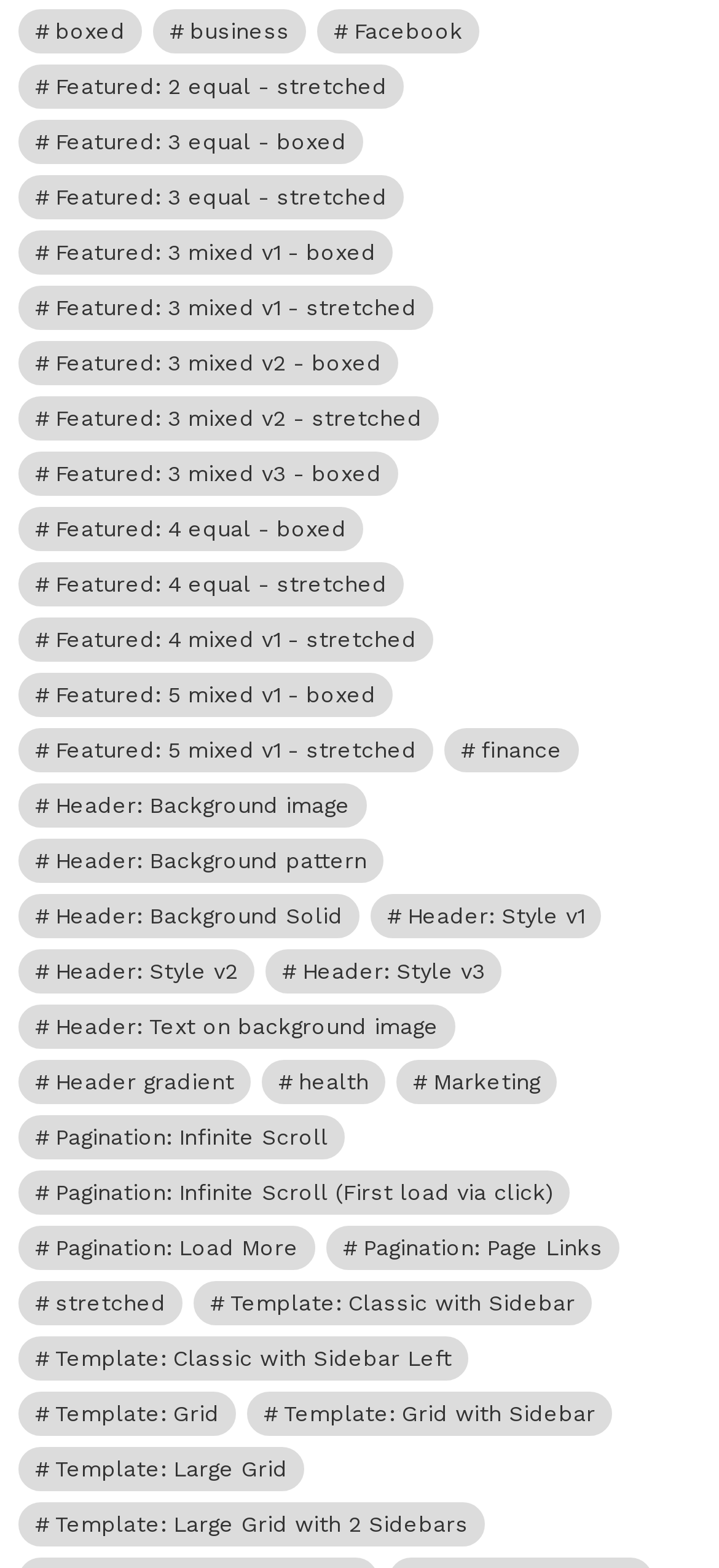Locate the bounding box coordinates of the element that should be clicked to fulfill the instruction: "view business items".

[0.213, 0.006, 0.426, 0.034]